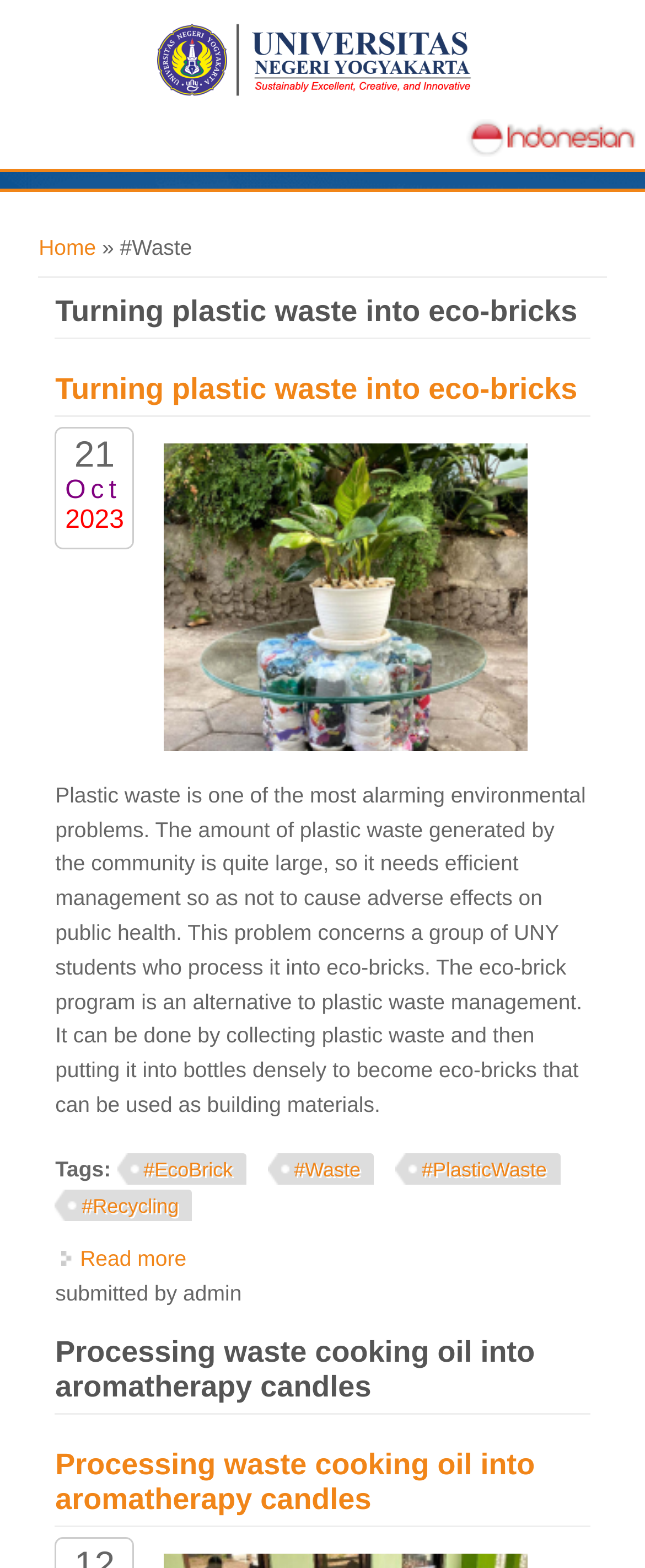What is the title of the first article?
Observe the image and answer the question with a one-word or short phrase response.

Turning plastic waste into eco-bricks